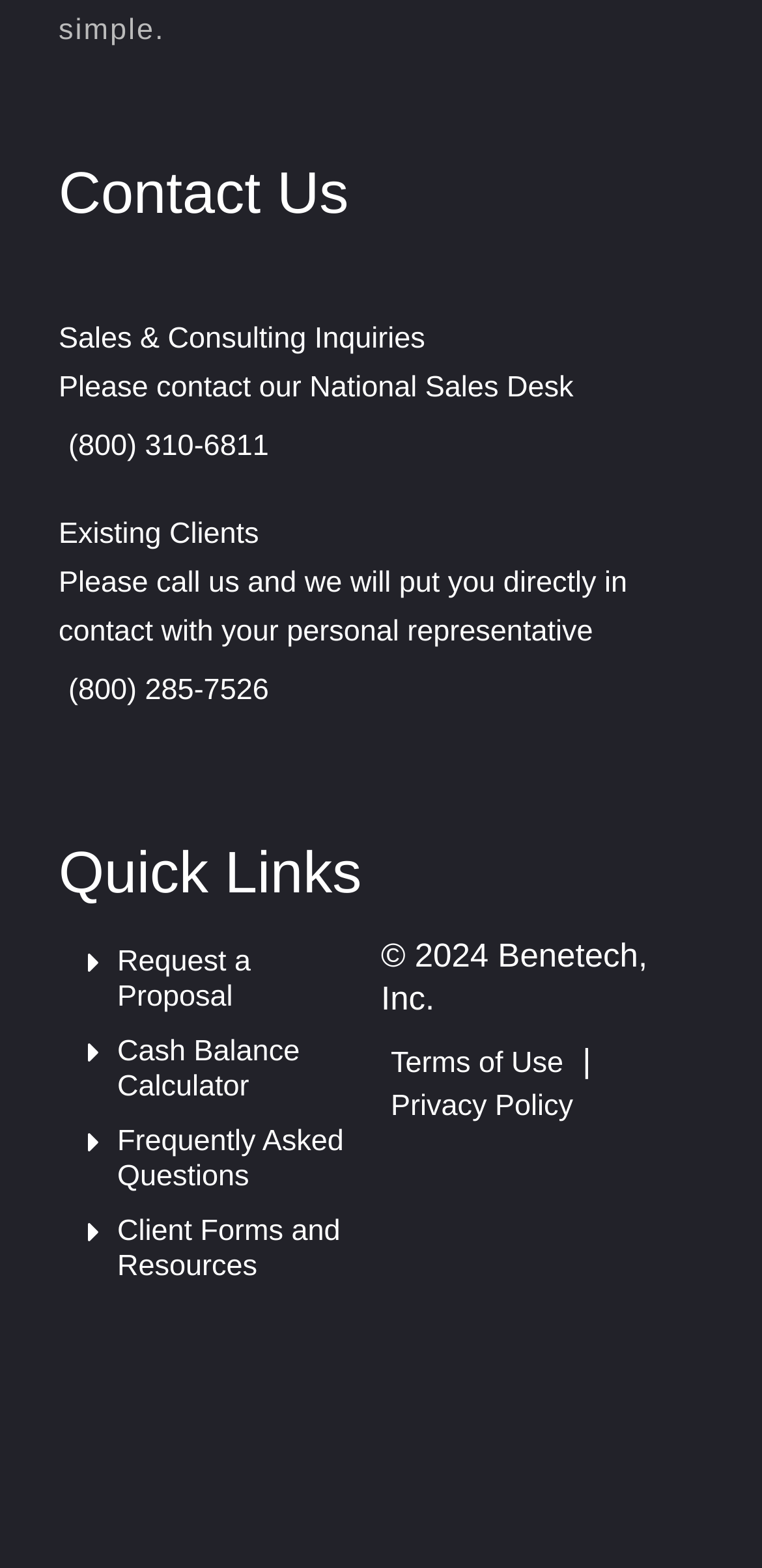Given the content of the image, can you provide a detailed answer to the question?
What is the phone number for existing clients?

The phone number can be found in the 'Contact Us' section, under 'Existing Clients', which is a static text element with a link to the phone number.